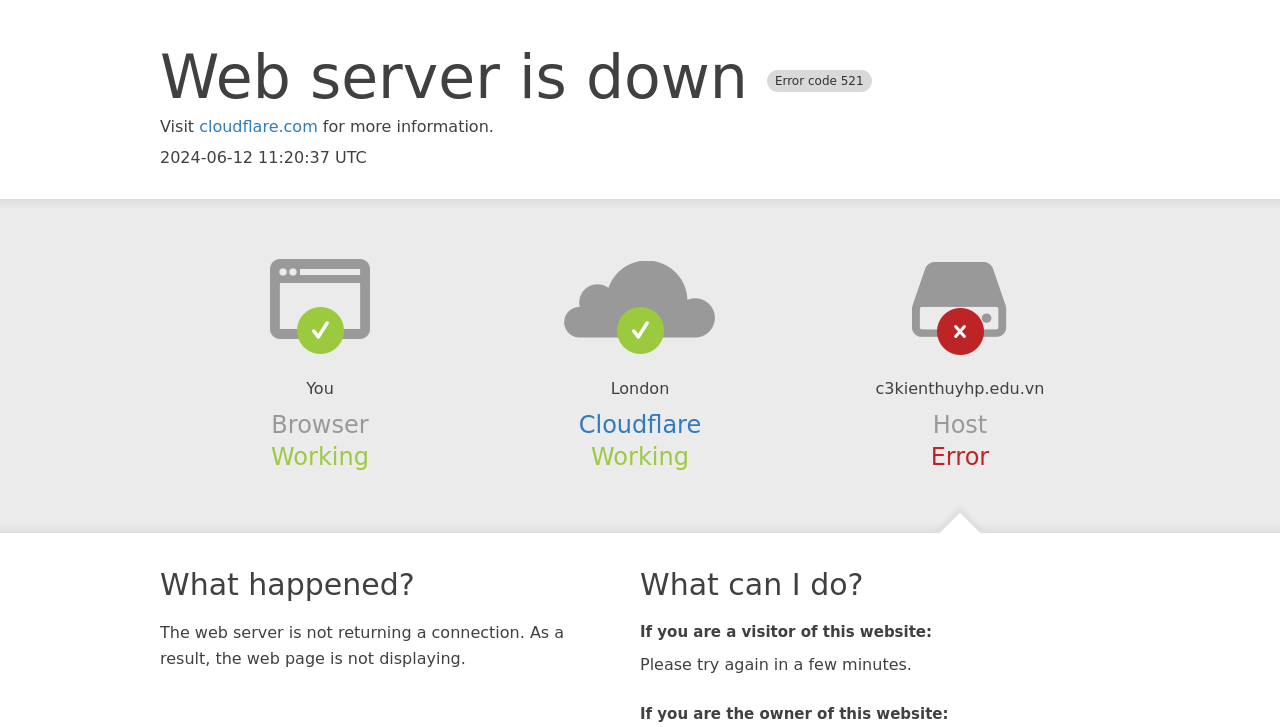Give the bounding box coordinates for this UI element: "Cloudflare". The coordinates should be four float numbers between 0 and 1, arranged as [left, top, right, bottom].

[0.452, 0.566, 0.548, 0.604]